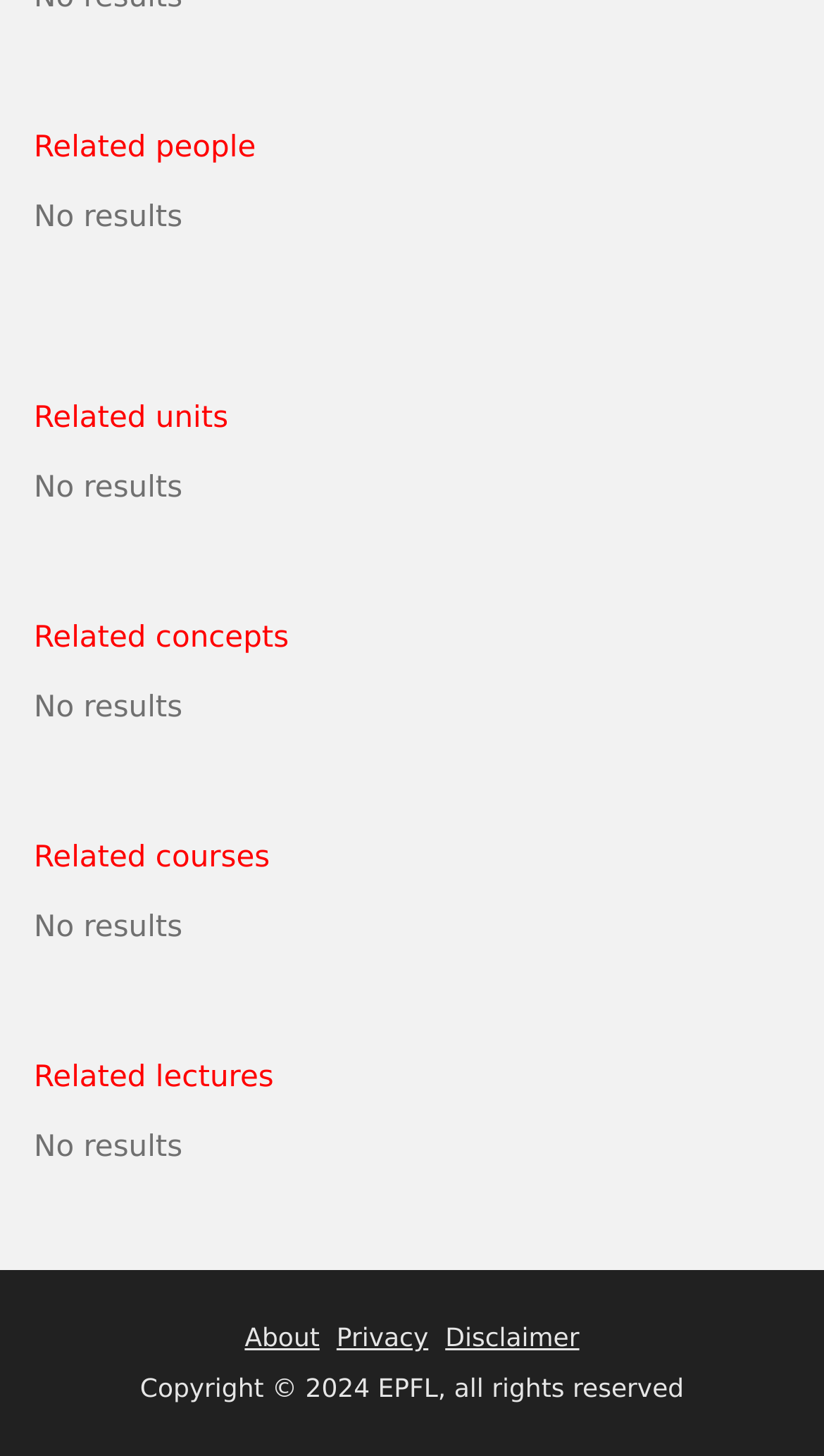What are the categories of related items?
Refer to the screenshot and answer in one word or phrase.

People, units, concepts, courses, lectures